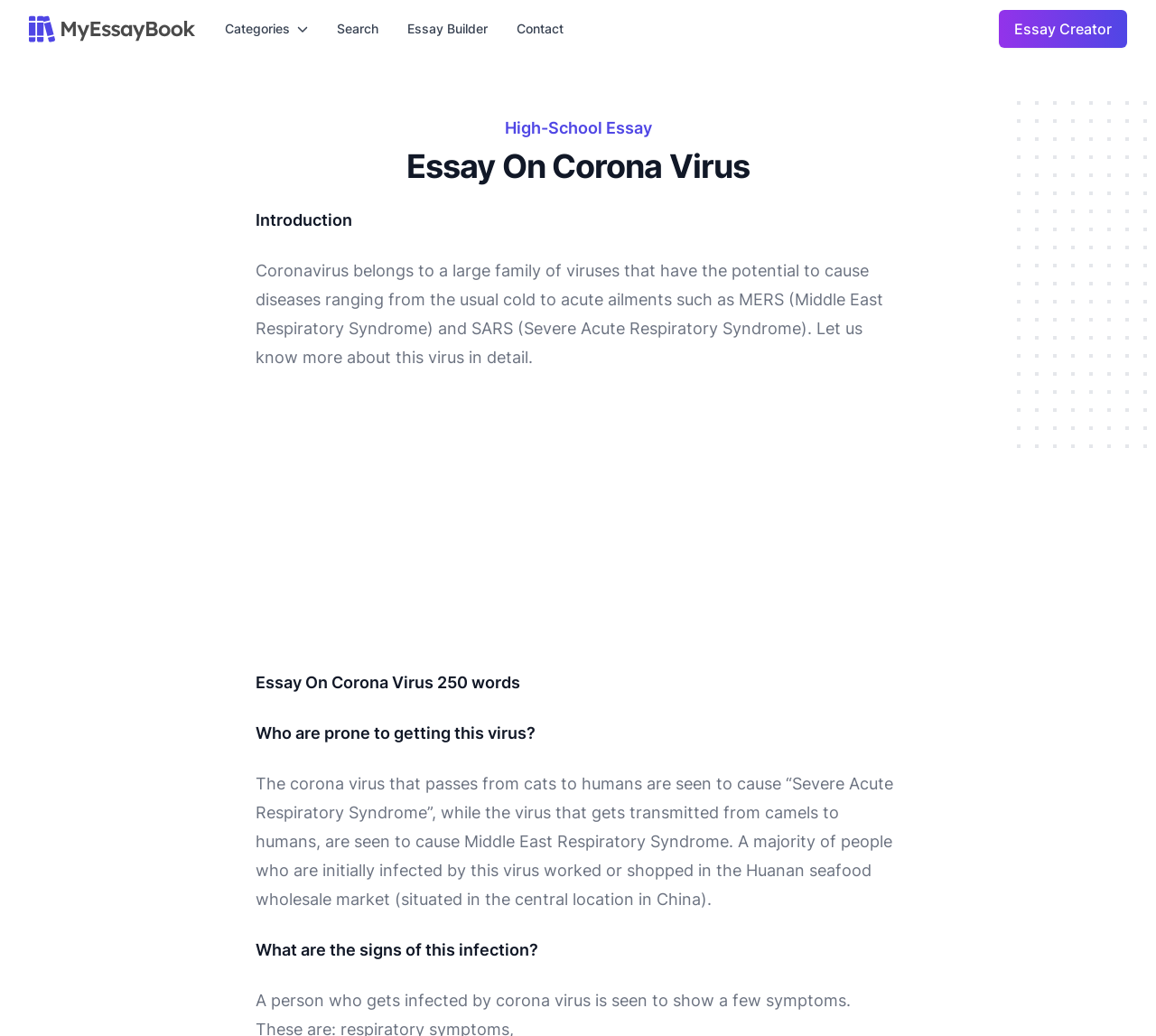Provide the bounding box for the UI element matching this description: "Search".

[0.291, 0.0, 0.327, 0.056]